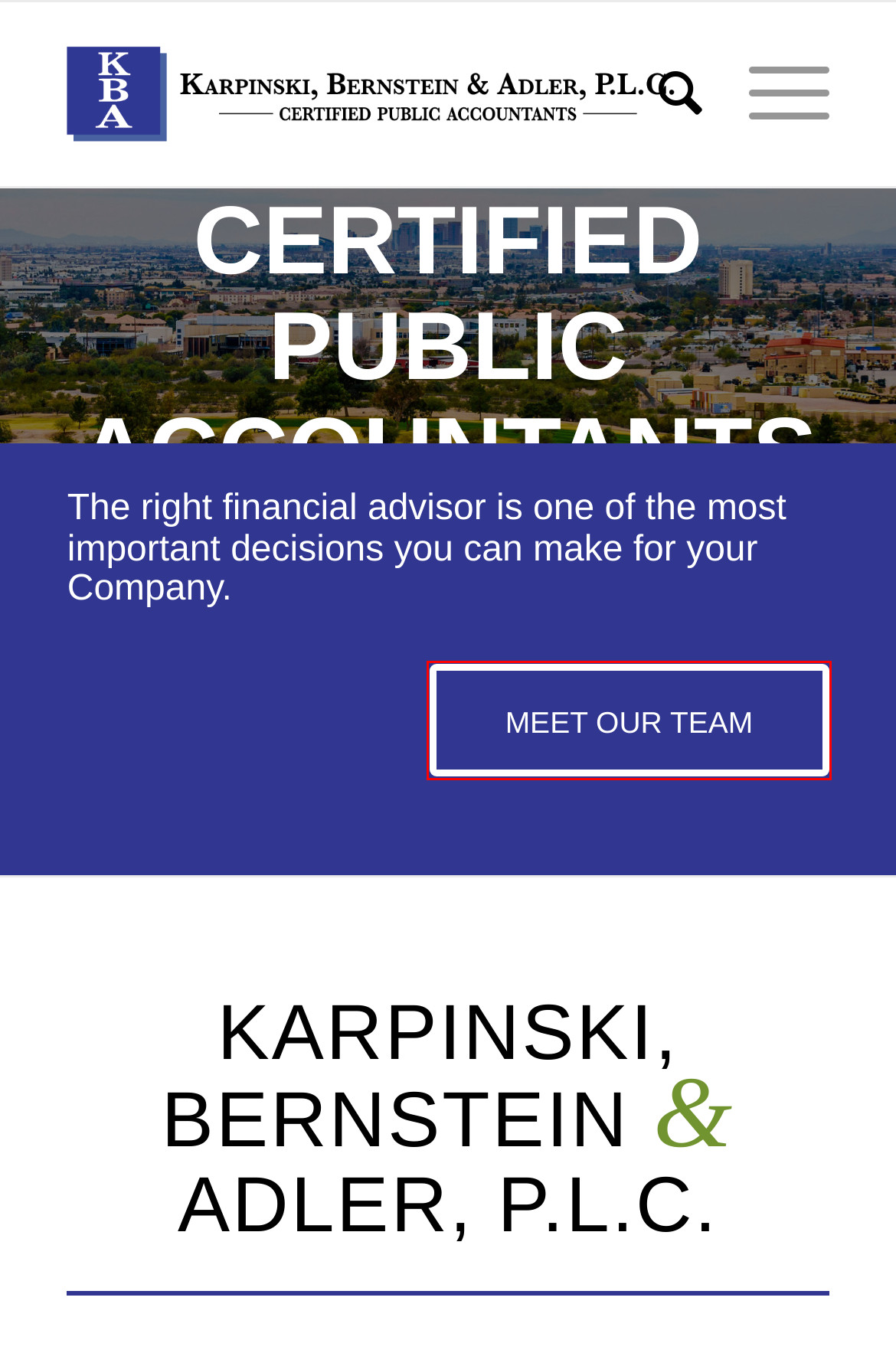Review the screenshot of a webpage that includes a red bounding box. Choose the most suitable webpage description that matches the new webpage after clicking the element within the red bounding box. Here are the candidates:
A. Top WordPress Web Design Company in Scottsdale - Bemo Design
B. Scottsdale Web Design Company | Google Ads | Wordpress SEO
C. Business Planning - Karpinski, Berry, Adler & Company, PLC
D. Contact Karpinski, Bernstein & Adler, P.L.C.
E. Business Financial Statement Preparation - Karpinski, Berry, Adler & Company, PLC
F. Estate Planning - Karpinski, Berry, Adler & Company, PLC
G. About Karpinski, Bernstein & Adler, P.L.C.
H. Services - Karpinski, Berry, Adler & Company, PLC

G